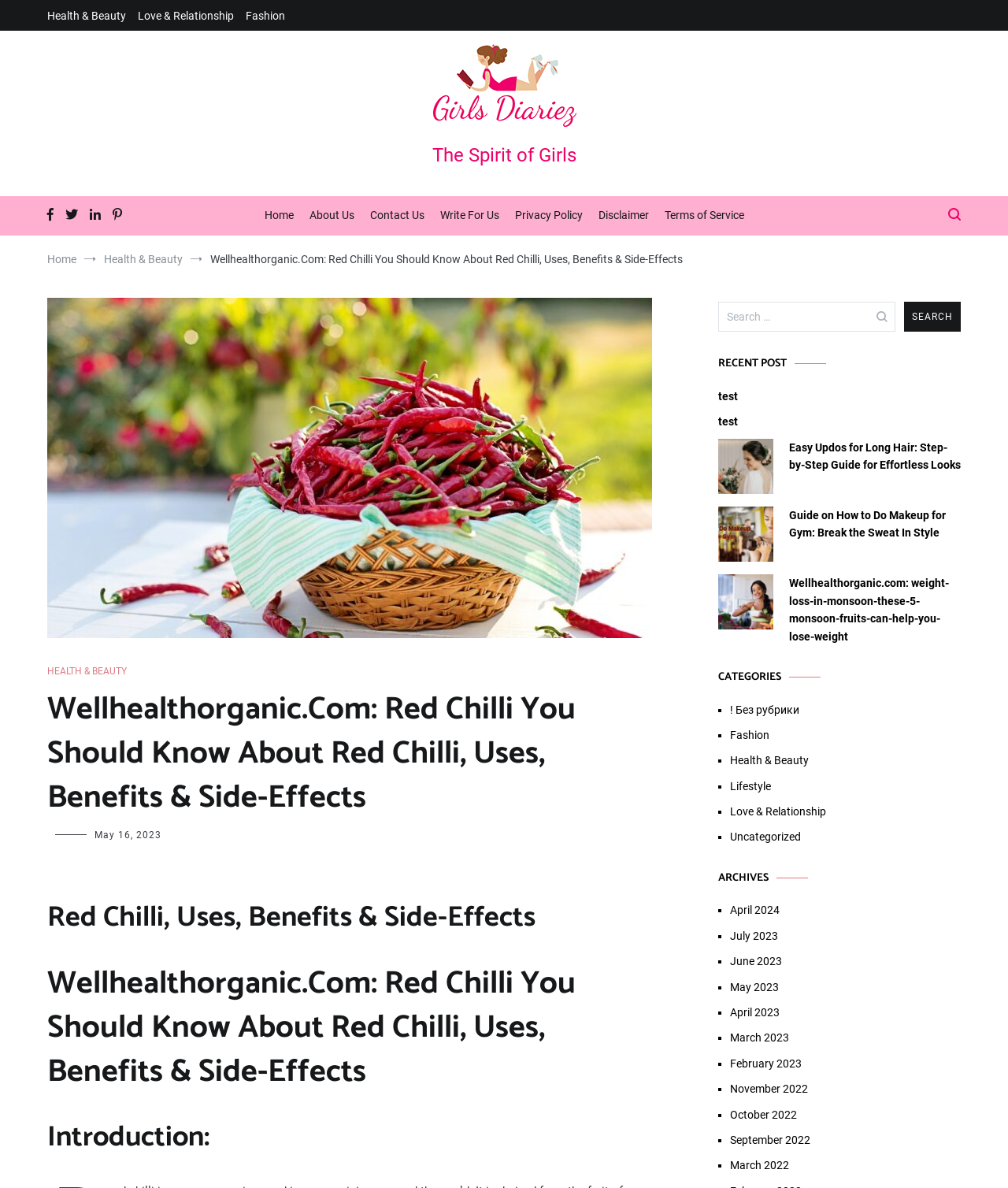Please specify the bounding box coordinates in the format (top-left x, top-left y, bottom-right x, bottom-right y), with all values as floating point numbers between 0 and 1. Identify the bounding box of the UI element described by: Lifestyle

[0.724, 0.654, 0.953, 0.669]